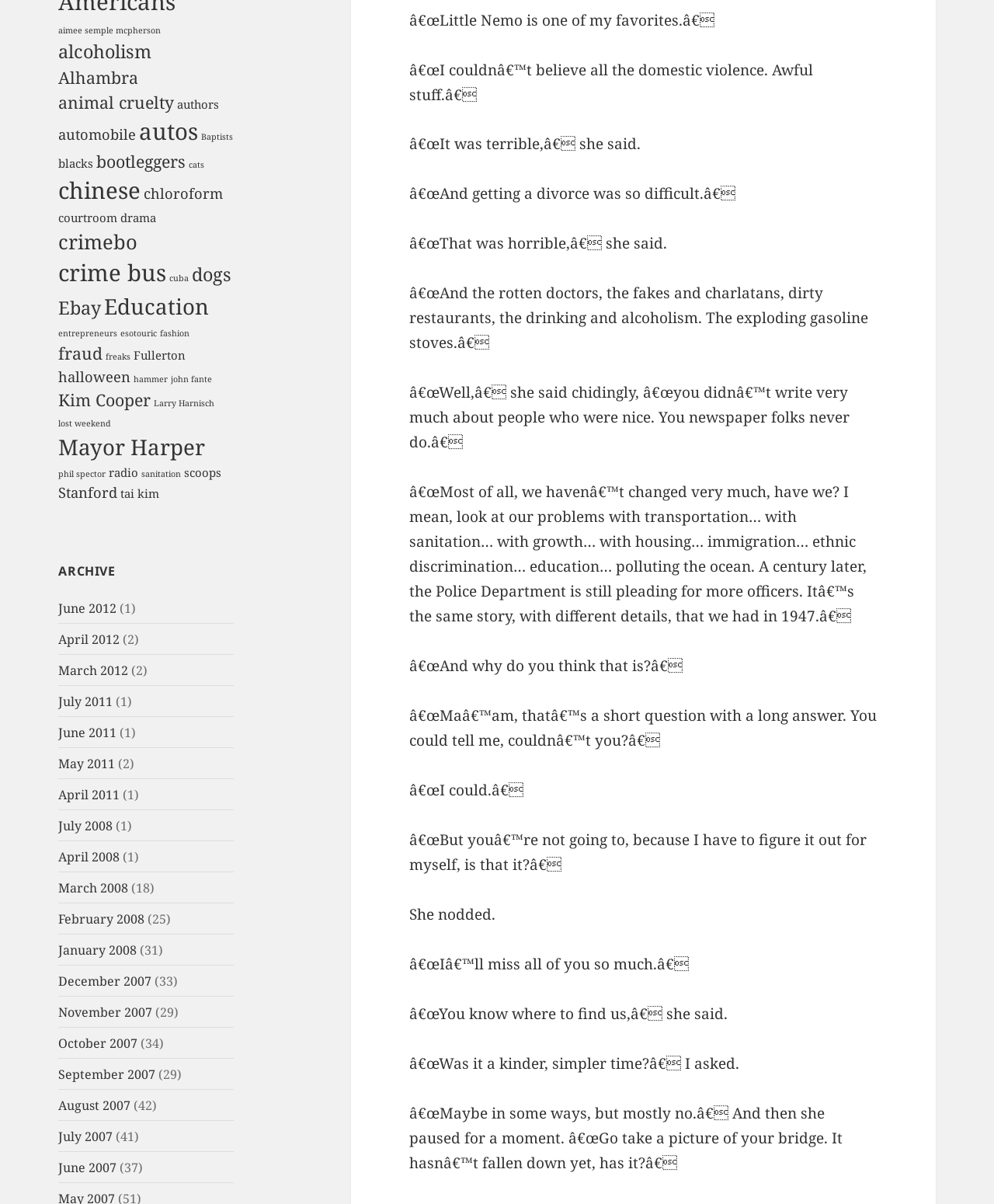Pinpoint the bounding box coordinates for the area that should be clicked to perform the following instruction: "Click on 'aimee semple mcpherson'".

[0.059, 0.021, 0.162, 0.03]